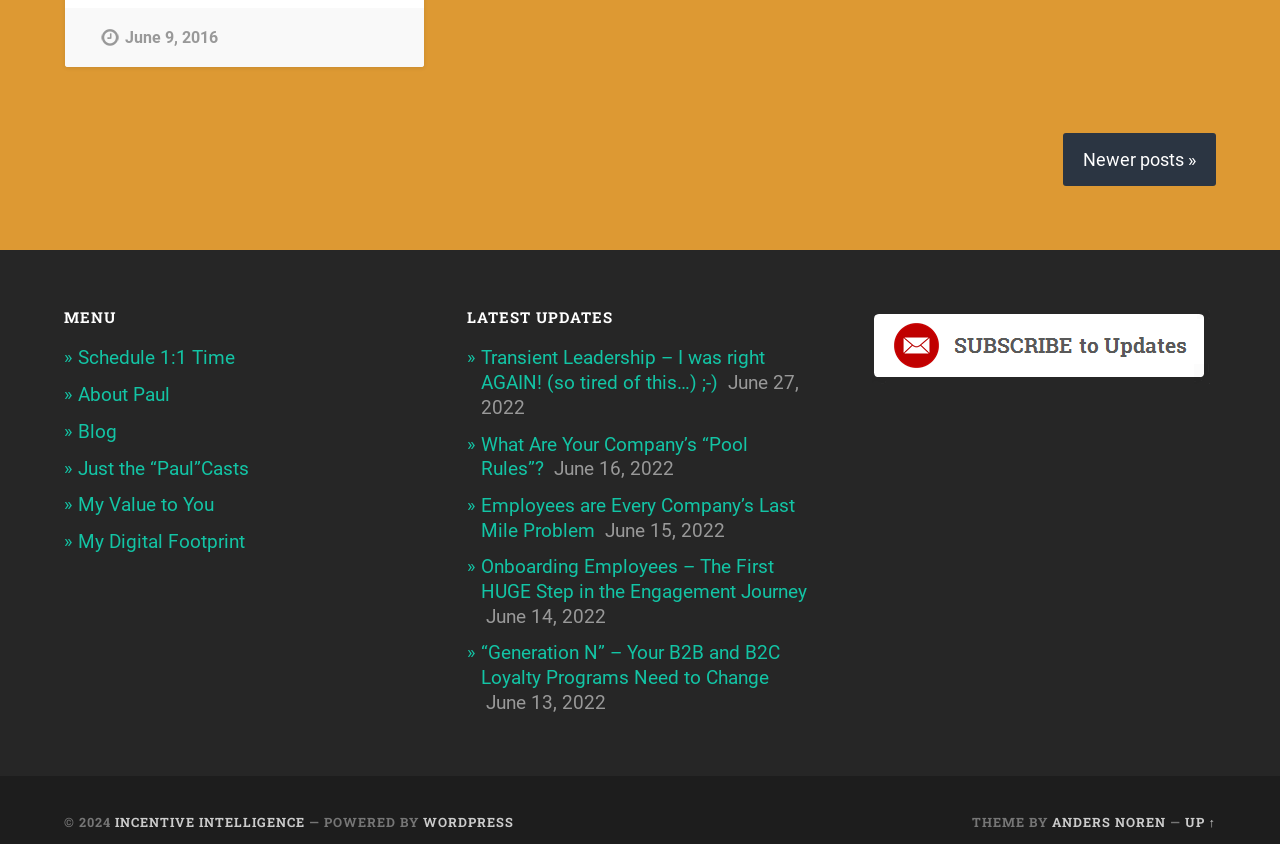Bounding box coordinates are to be given in the format (top-left x, top-left y, bottom-right x, bottom-right y). All values must be floating point numbers between 0 and 1. Provide the bounding box coordinate for the UI element described as: About Paul

[0.061, 0.454, 0.133, 0.481]